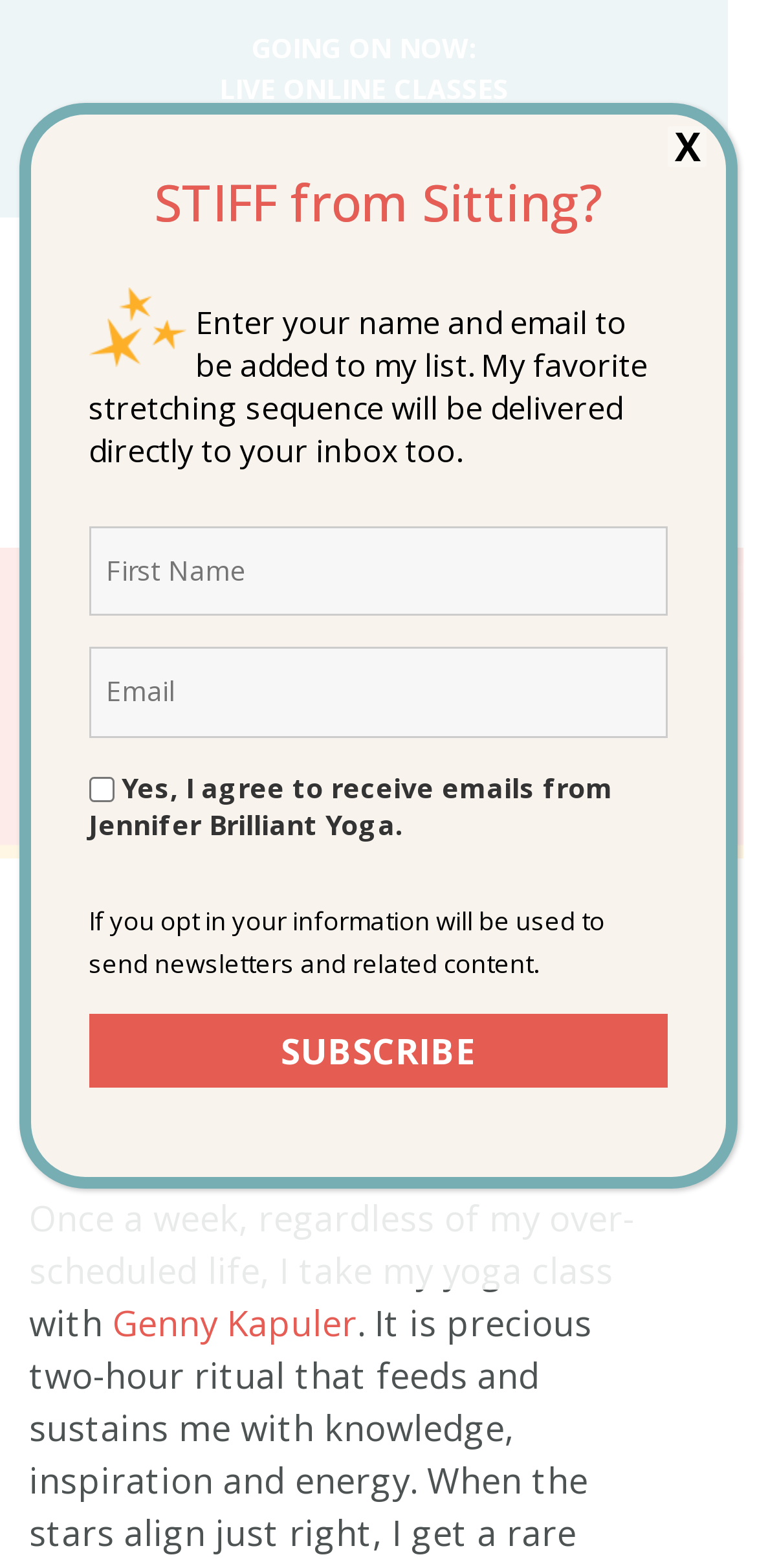What is the name of the website owner?
Provide a thorough and detailed answer to the question.

I found the answer by looking at the link 'Jennifer Brilliant Yoga & Personal Training' and the image with the same name, which suggests that Jennifer Brilliant is the owner of the website.